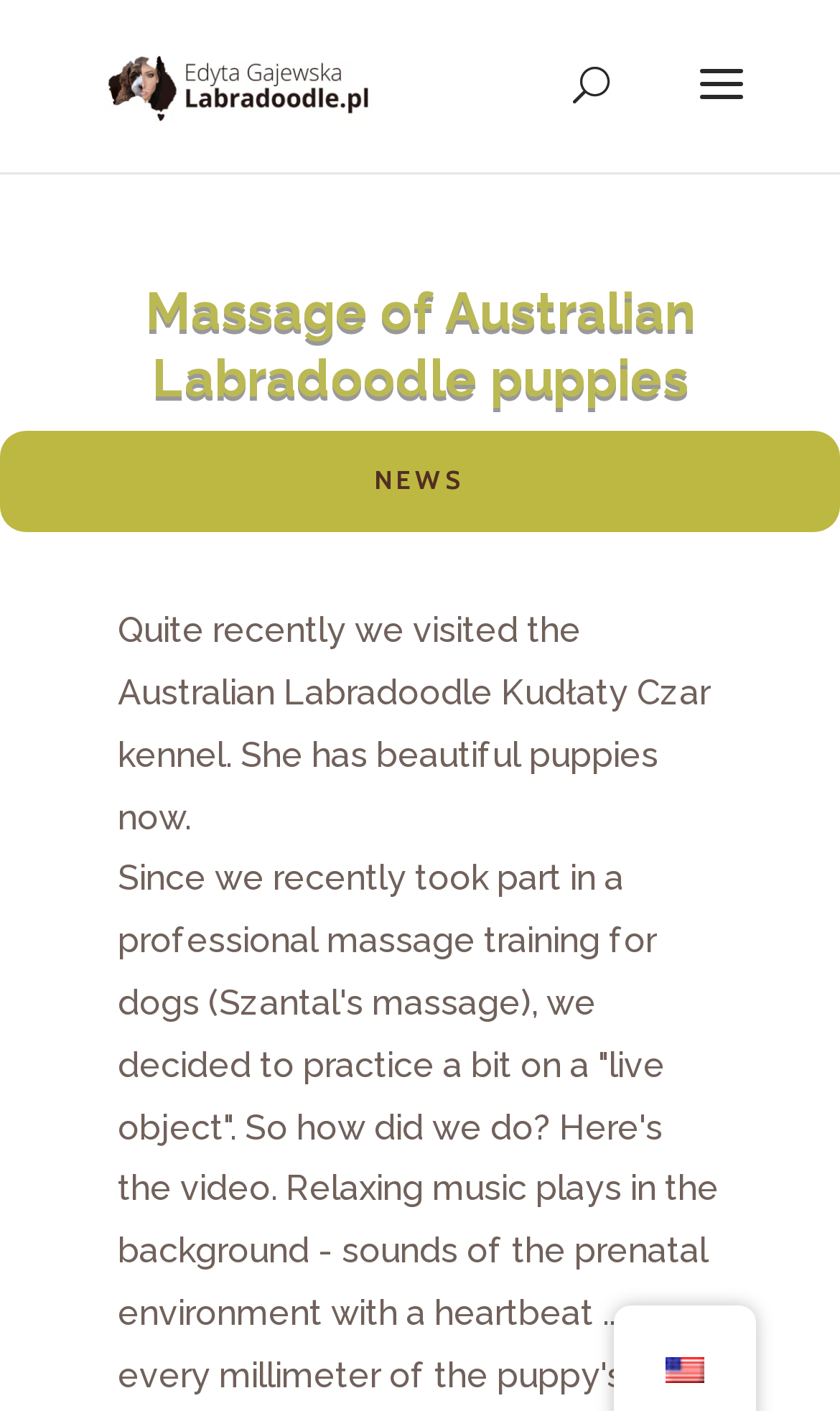What is the topic of the news mentioned?
Use the information from the image to give a detailed answer to the question.

The link 'NEWS' is located near the heading 'Massage of Australian Labradoodle puppies', suggesting that the news is related to Australian Labradoodle puppies or the kennel mentioned in the StaticText.